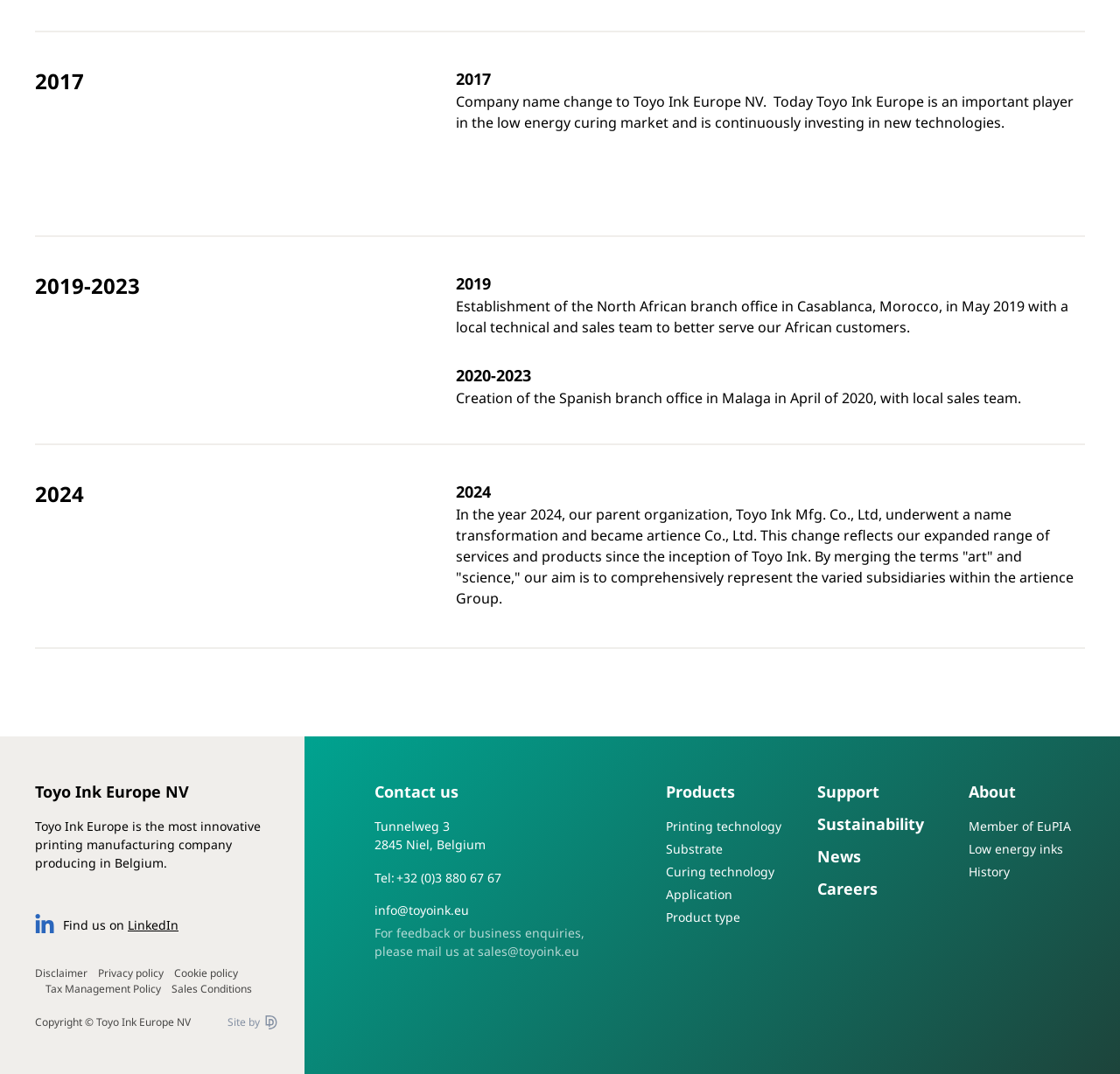Please mark the clickable region by giving the bounding box coordinates needed to complete this instruction: "Click on 'Find us on LinkedIn'".

[0.031, 0.853, 0.159, 0.871]